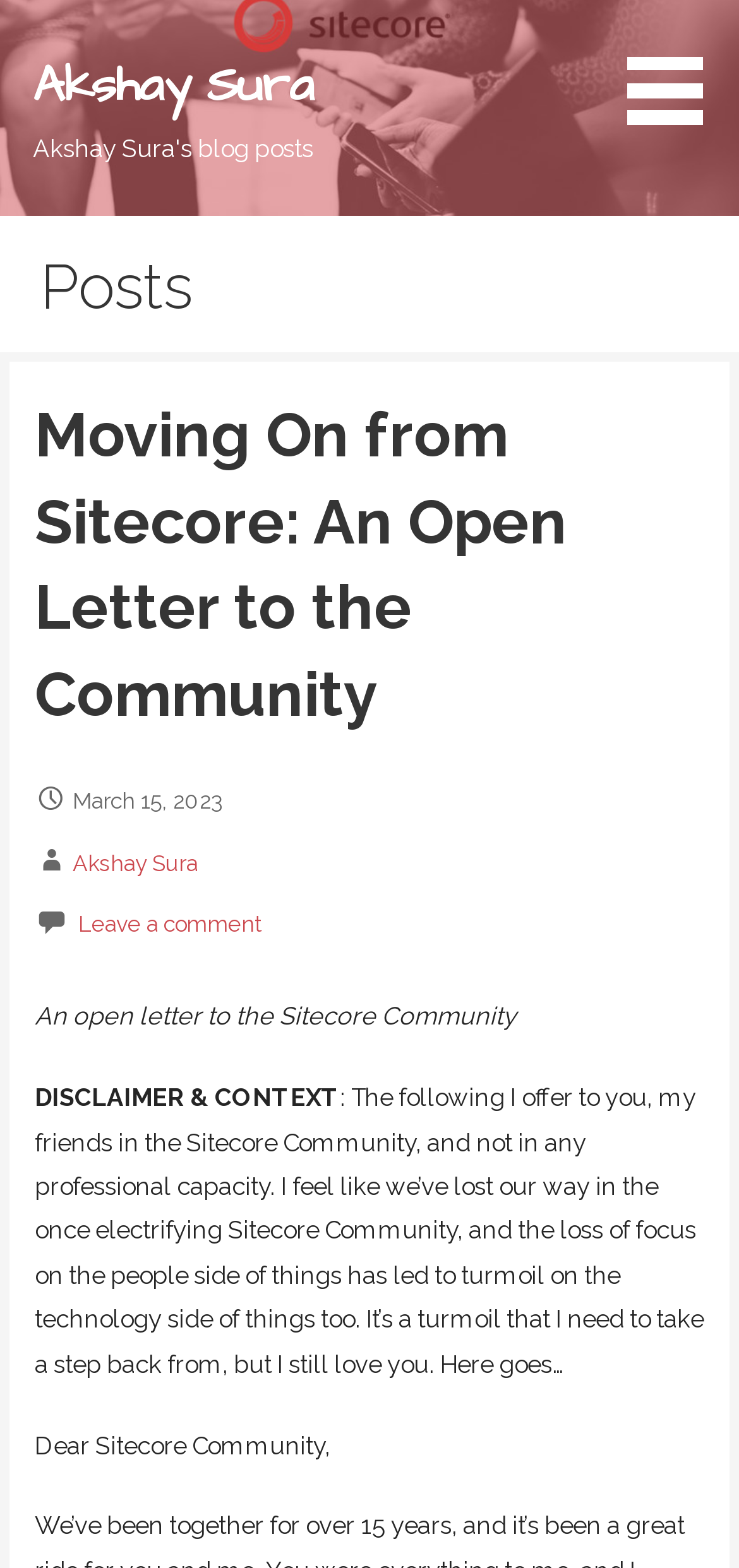Determine the bounding box coordinates for the HTML element described here: "Akshay Sura".

[0.045, 0.032, 0.425, 0.076]